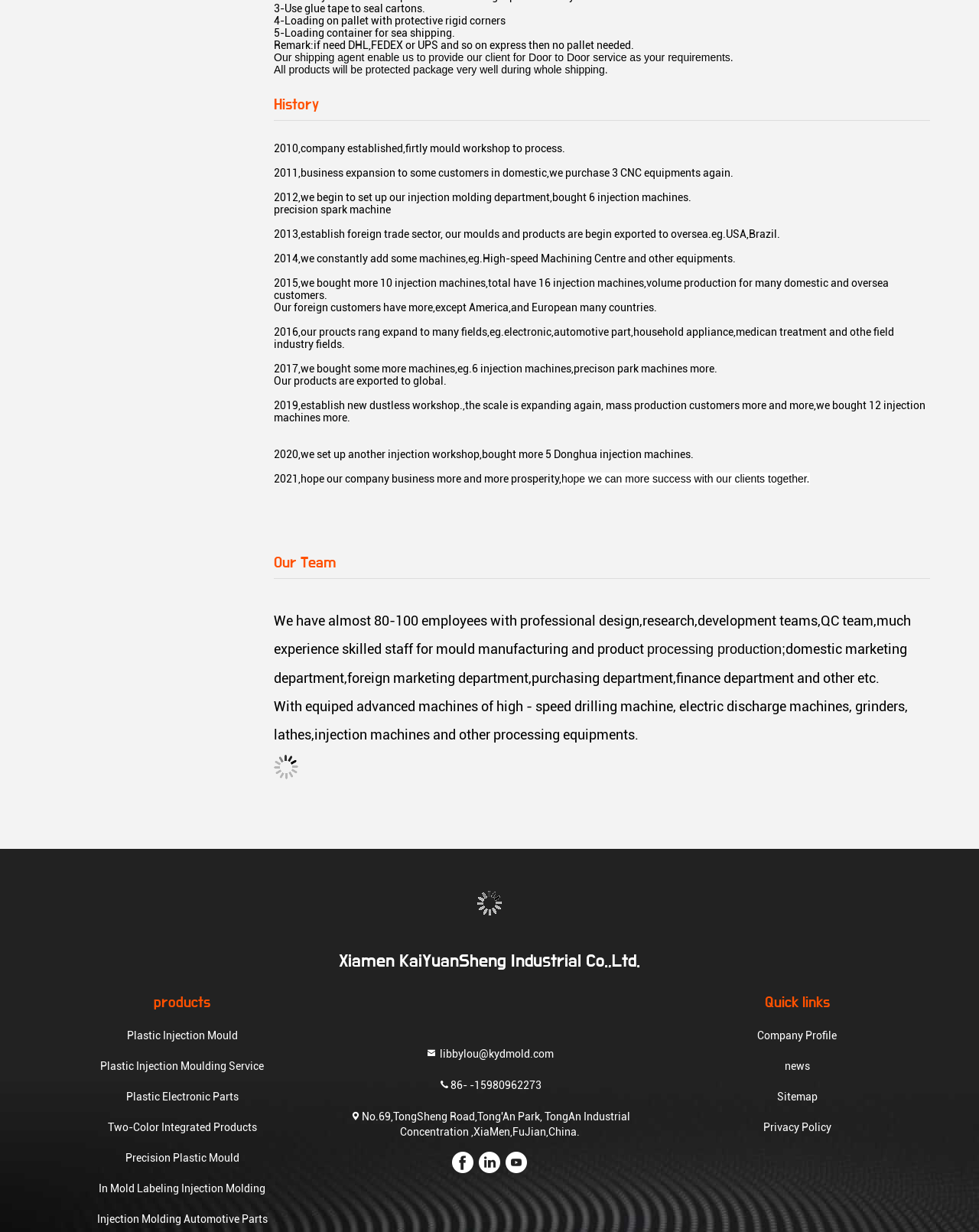Based on the element description: "Plastic Injection Moulding Service", identify the bounding box coordinates for this UI element. The coordinates must be four float numbers between 0 and 1, listed as [left, top, right, bottom].

[0.036, 0.859, 0.336, 0.872]